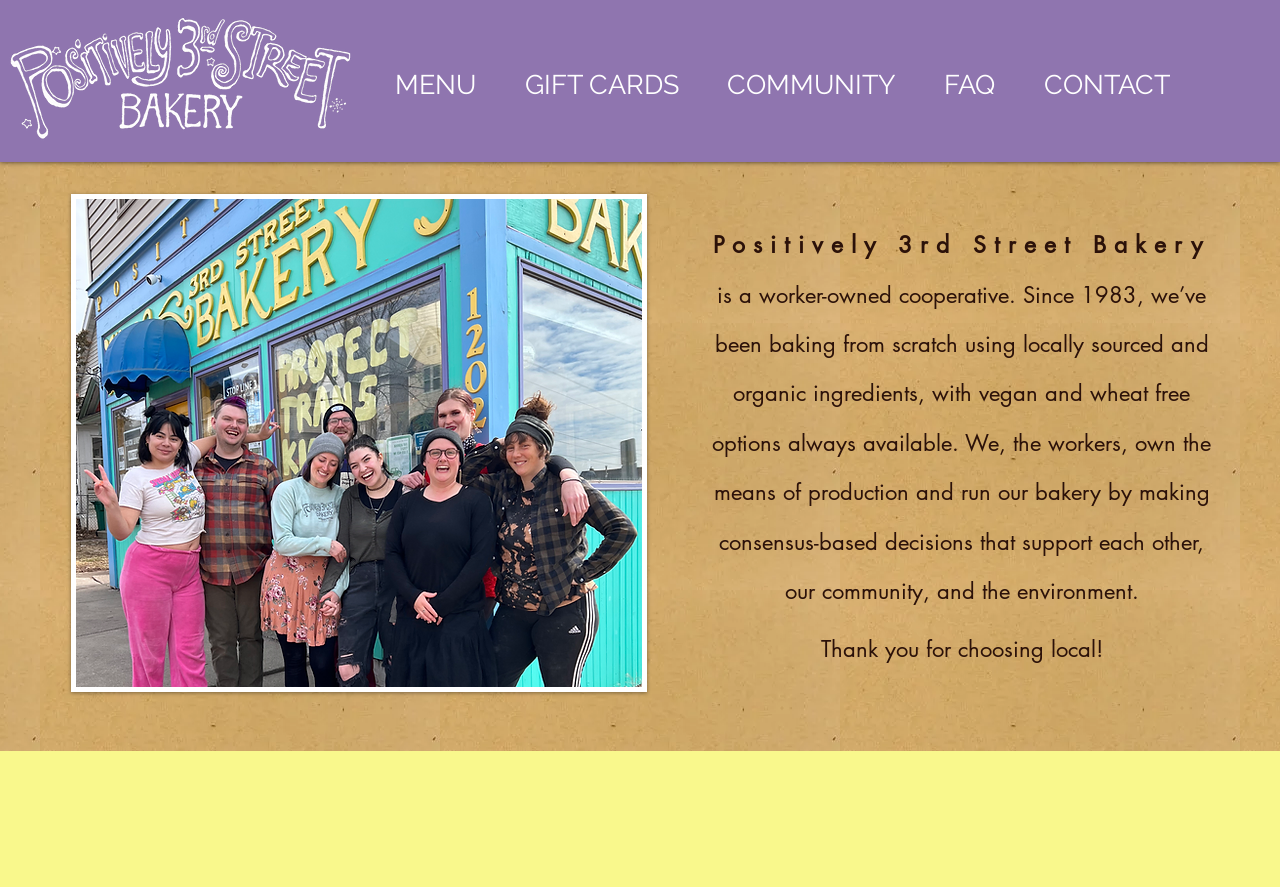What type of business is Positively 3rd Street Bakery?
From the screenshot, supply a one-word or short-phrase answer.

Worker-owned cooperative